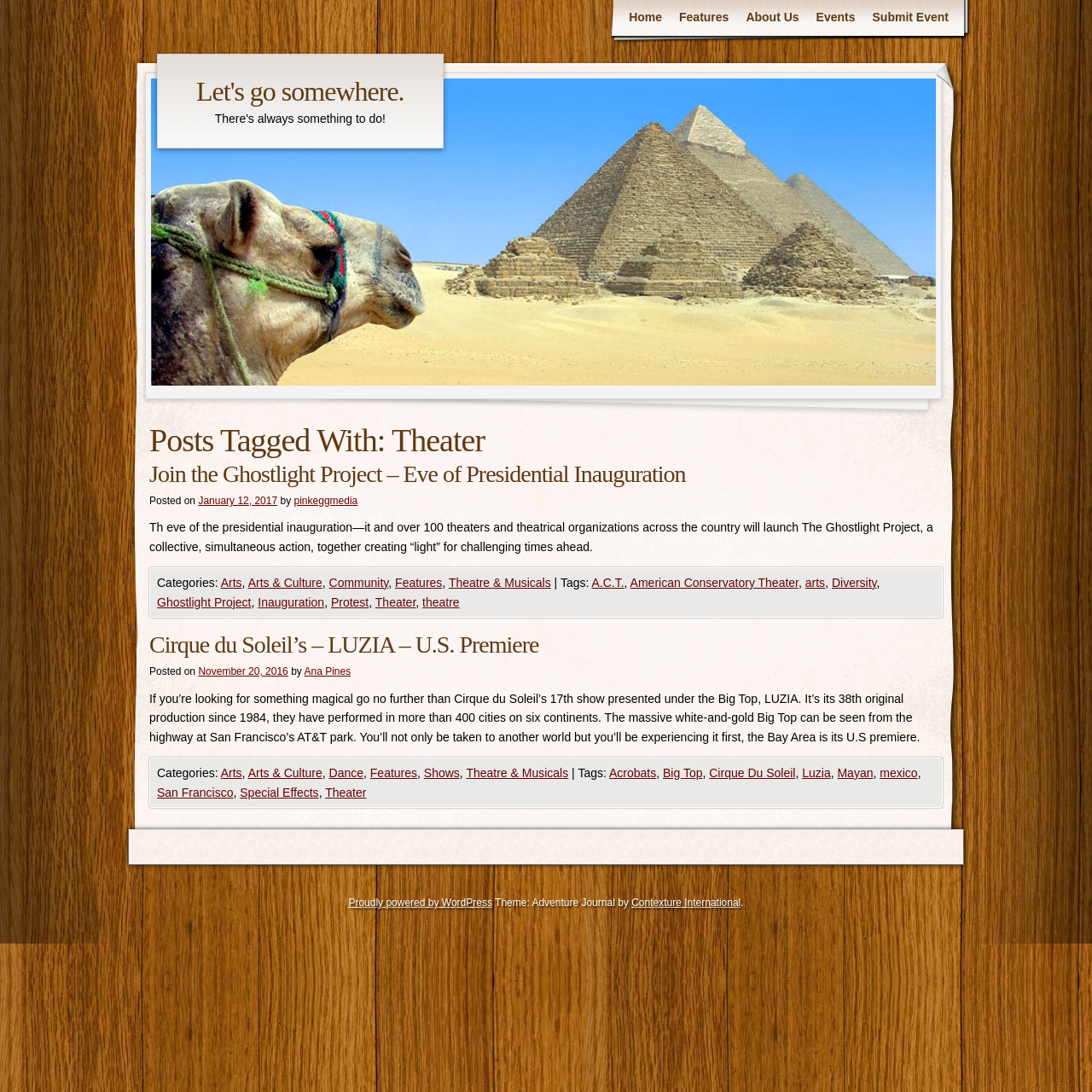What is the main title displayed on this webpage?

Posts Tagged With: Theater